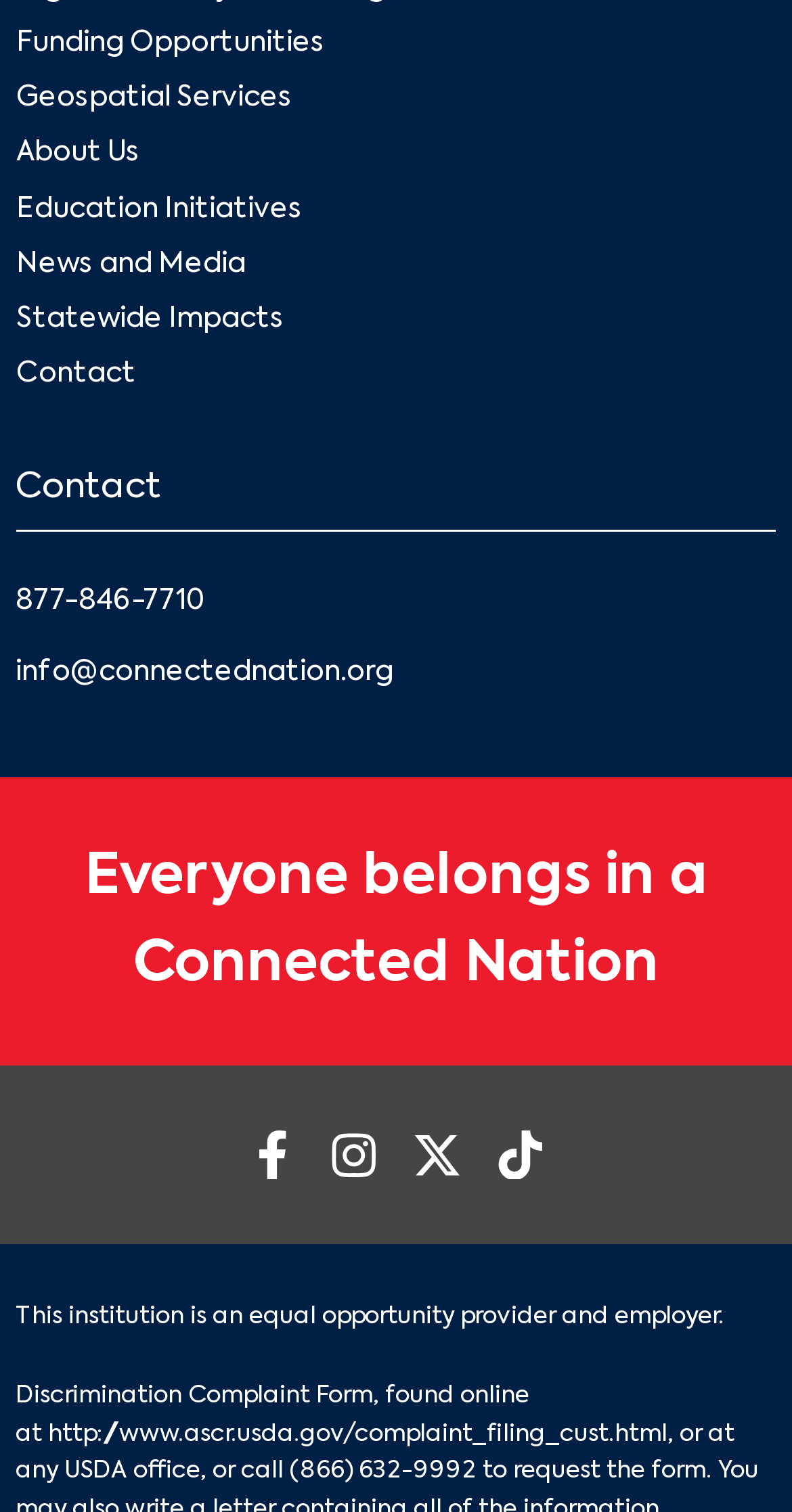What is the phone number to contact the organization?
Using the visual information from the image, give a one-word or short-phrase answer.

877-846-7710